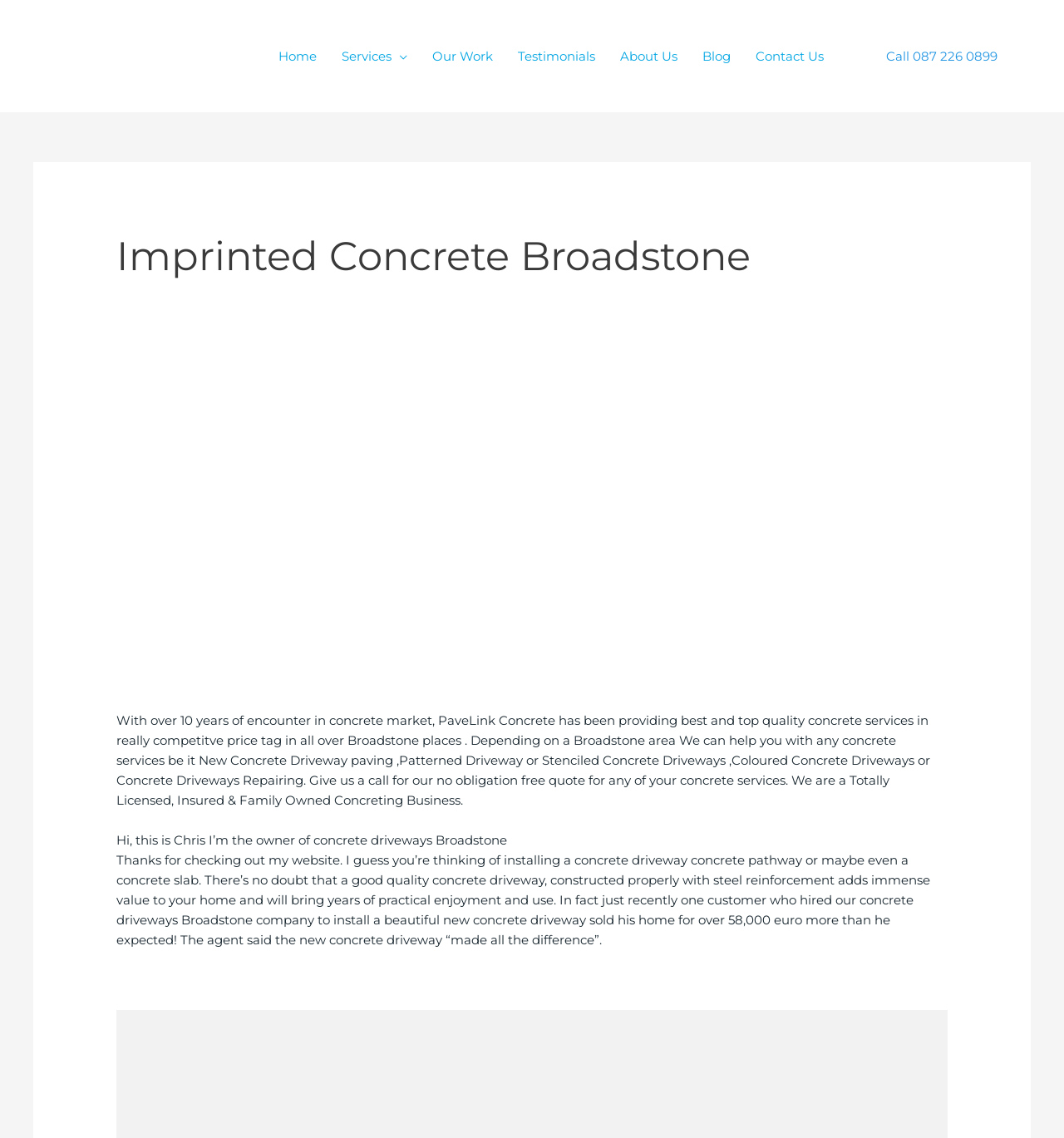Using the format (top-left x, top-left y, bottom-right x, bottom-right y), provide the bounding box coordinates for the described UI element. All values should be floating point numbers between 0 and 1: zmq_setsockopt

None